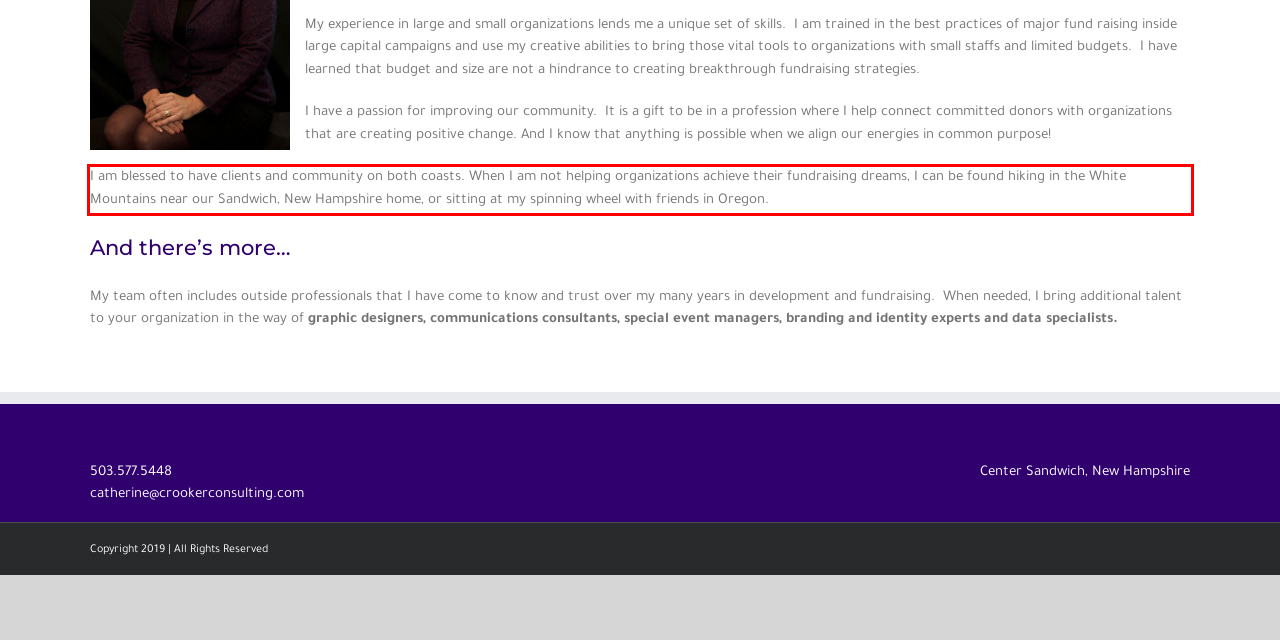Given a screenshot of a webpage containing a red rectangle bounding box, extract and provide the text content found within the red bounding box.

I am blessed to have clients and community on both coasts. When I am not helping organizations achieve their fundraising dreams, I can be found hiking in the White Mountains near our Sandwich, New Hampshire home, or sitting at my spinning wheel with friends in Oregon.